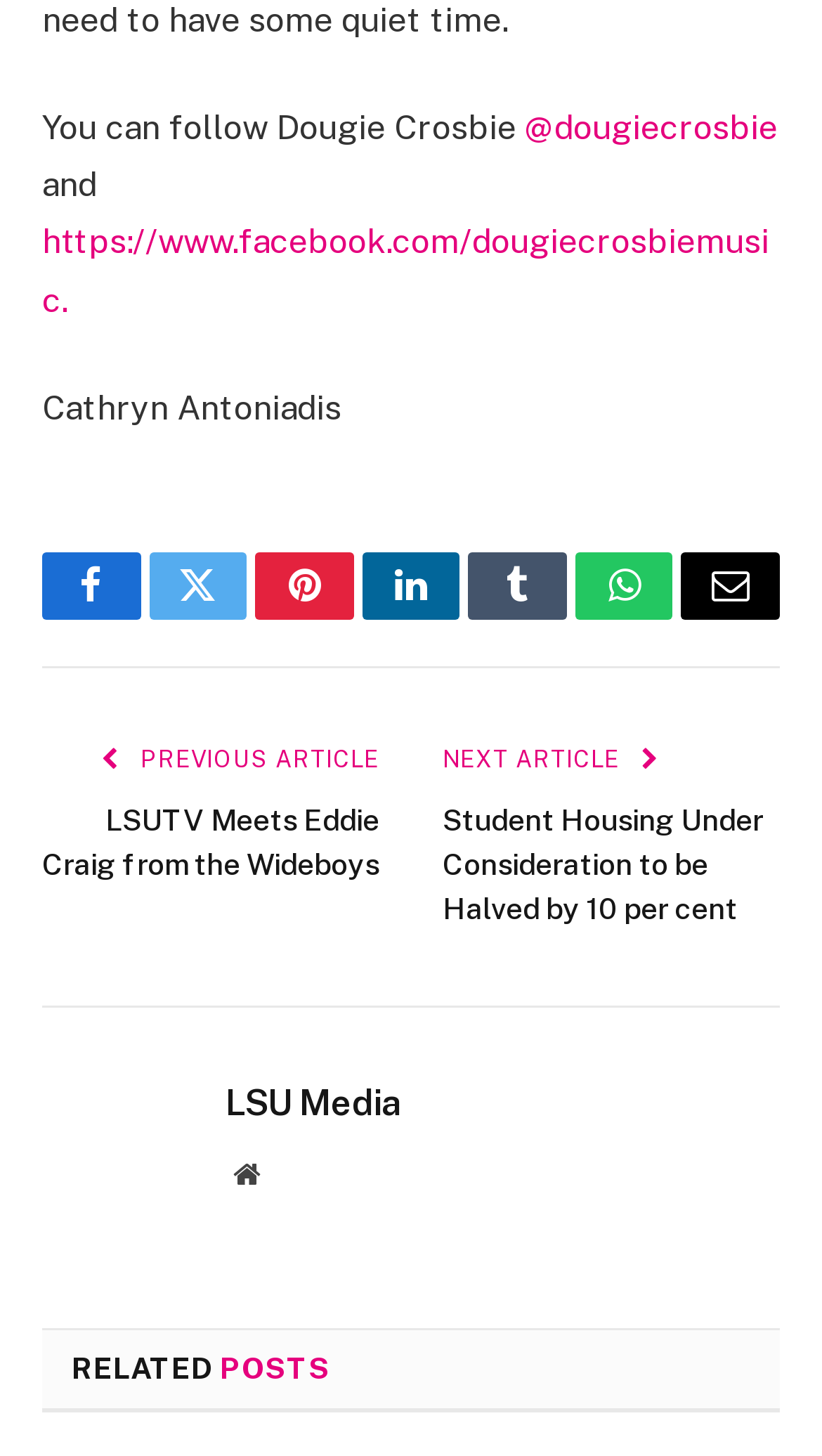Find the bounding box coordinates for the area you need to click to carry out the instruction: "Read the previous article". The coordinates should be four float numbers between 0 and 1, indicated as [left, top, right, bottom].

[0.162, 0.513, 0.462, 0.53]